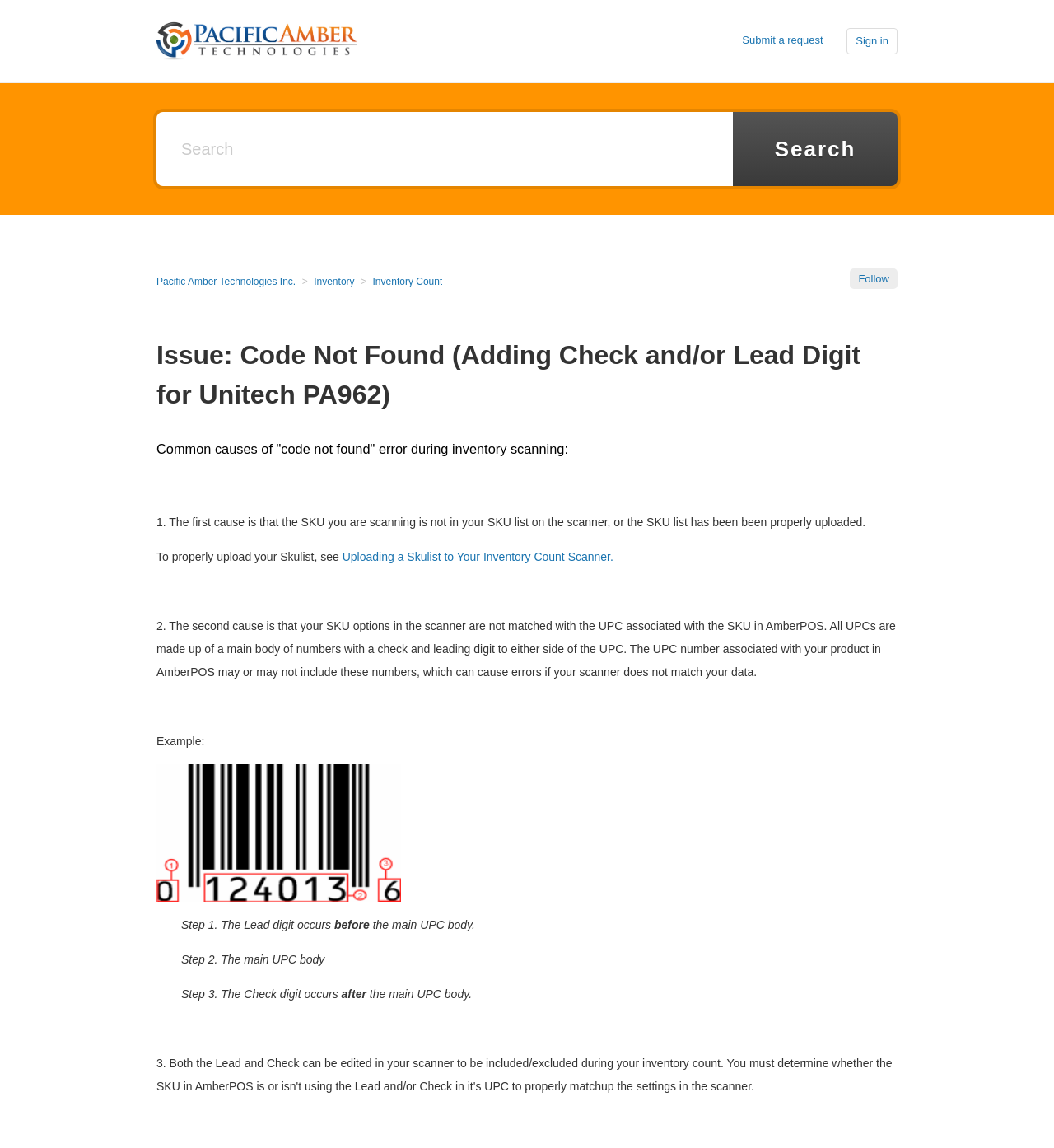Ascertain the bounding box coordinates for the UI element detailed here: "Pacific Amber Technologies Inc.". The coordinates should be provided as [left, top, right, bottom] with each value being a float between 0 and 1.

[0.148, 0.24, 0.281, 0.25]